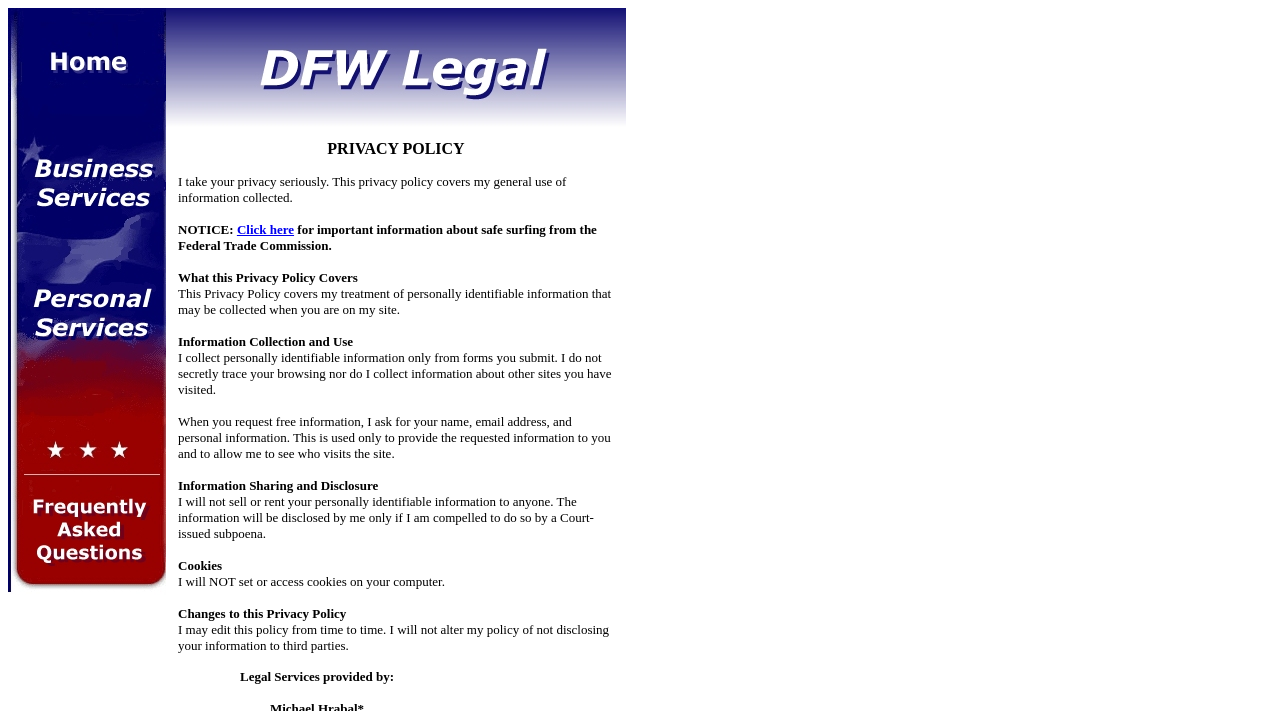Provide your answer in one word or a succinct phrase for the question: 
How does the website collect personally identifiable information?

From forms you submit